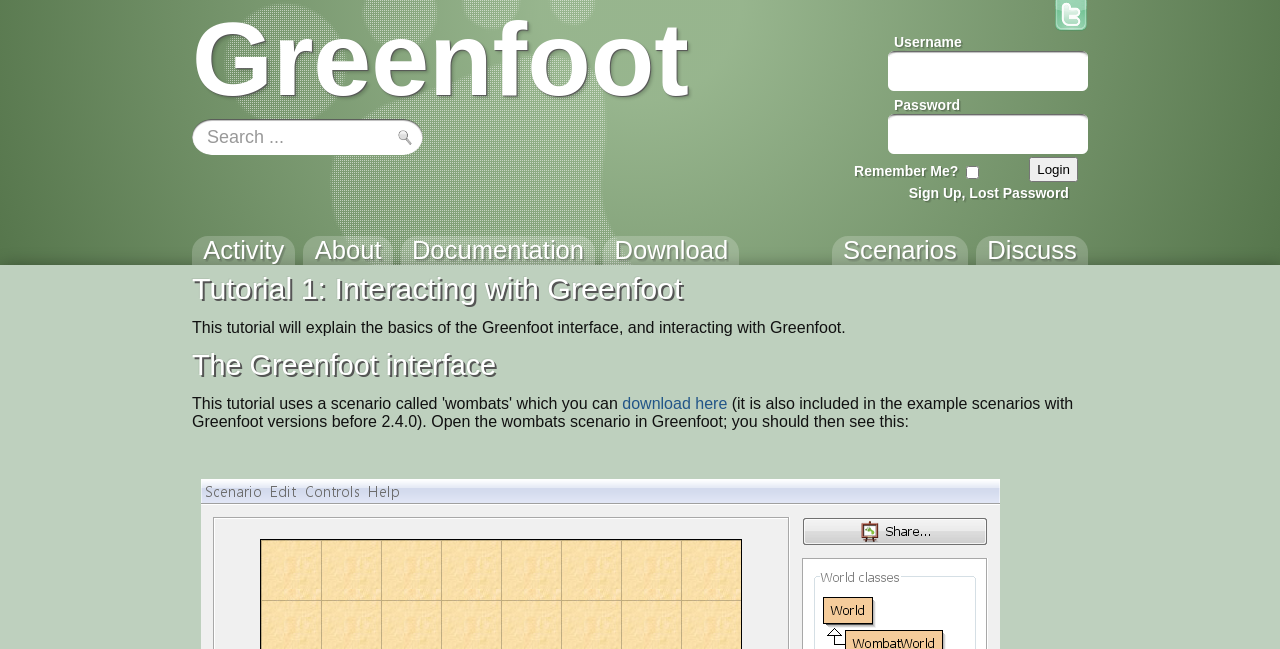Locate the bounding box coordinates of the area that needs to be clicked to fulfill the following instruction: "View activity". The coordinates should be in the format of four float numbers between 0 and 1, namely [left, top, right, bottom].

[0.15, 0.364, 0.231, 0.433]